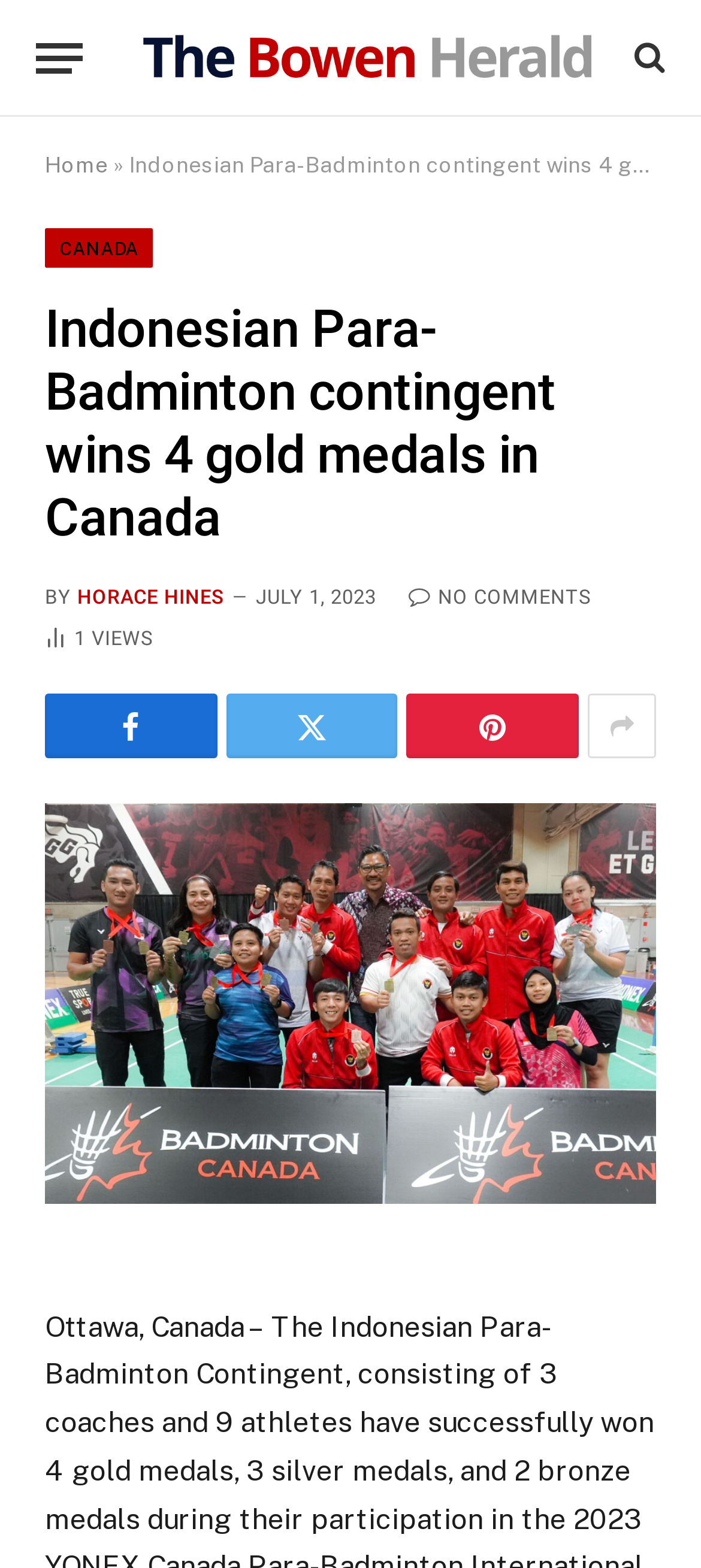Identify the bounding box coordinates for the UI element described as: "title="The Bowen Herald"". The coordinates should be provided as four floats between 0 and 1: [left, top, right, bottom].

[0.195, 0.009, 0.856, 0.064]